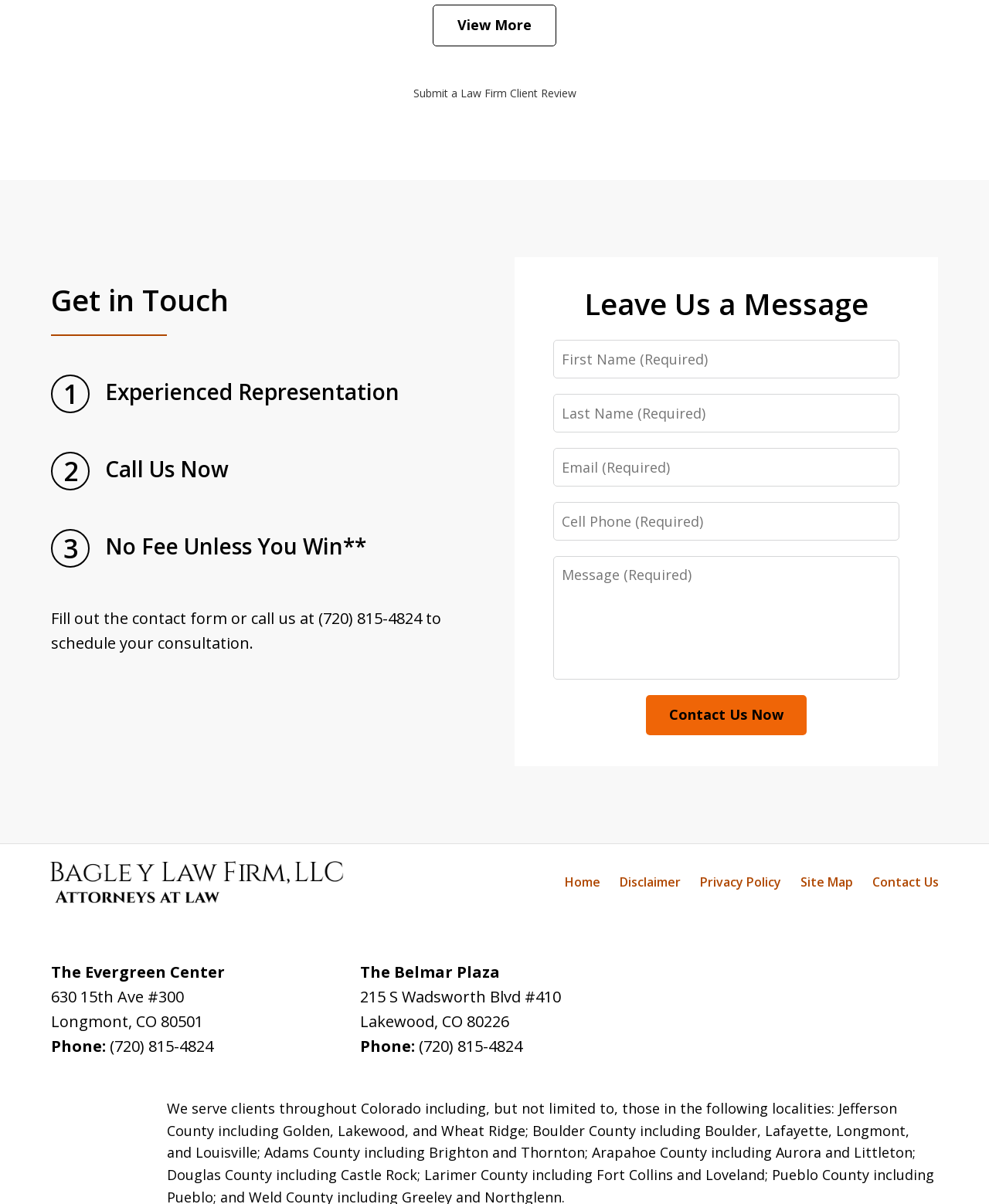Find and provide the bounding box coordinates for the UI element described with: "View More".

[0.438, 0.004, 0.562, 0.038]